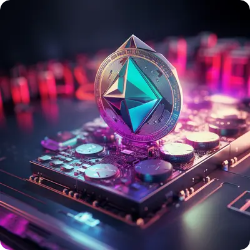Offer a detailed narrative of the image's content.

This striking image features a stylized representation of the Ethereum cryptocurrency, prominently displayed atop a high-tech circuit board. The Ethereum logo, characterized by its distinctive diamond shape and gradient of blue to teal colors, stands out against a backdrop illuminated by vibrant pink and purple hues. The intricate details of the circuit board beneath—complete with various electronic components—suggest a connection to the technological infrastructure that powers cryptocurrency mining and transactions. This visual encapsulates the intersection of digital finance and advanced technology, reflecting the ongoing discussions and trends within the cryptocurrency market, particularly as Bitcoin and Ethereum navigate their respective positions in the evolving financial landscape.